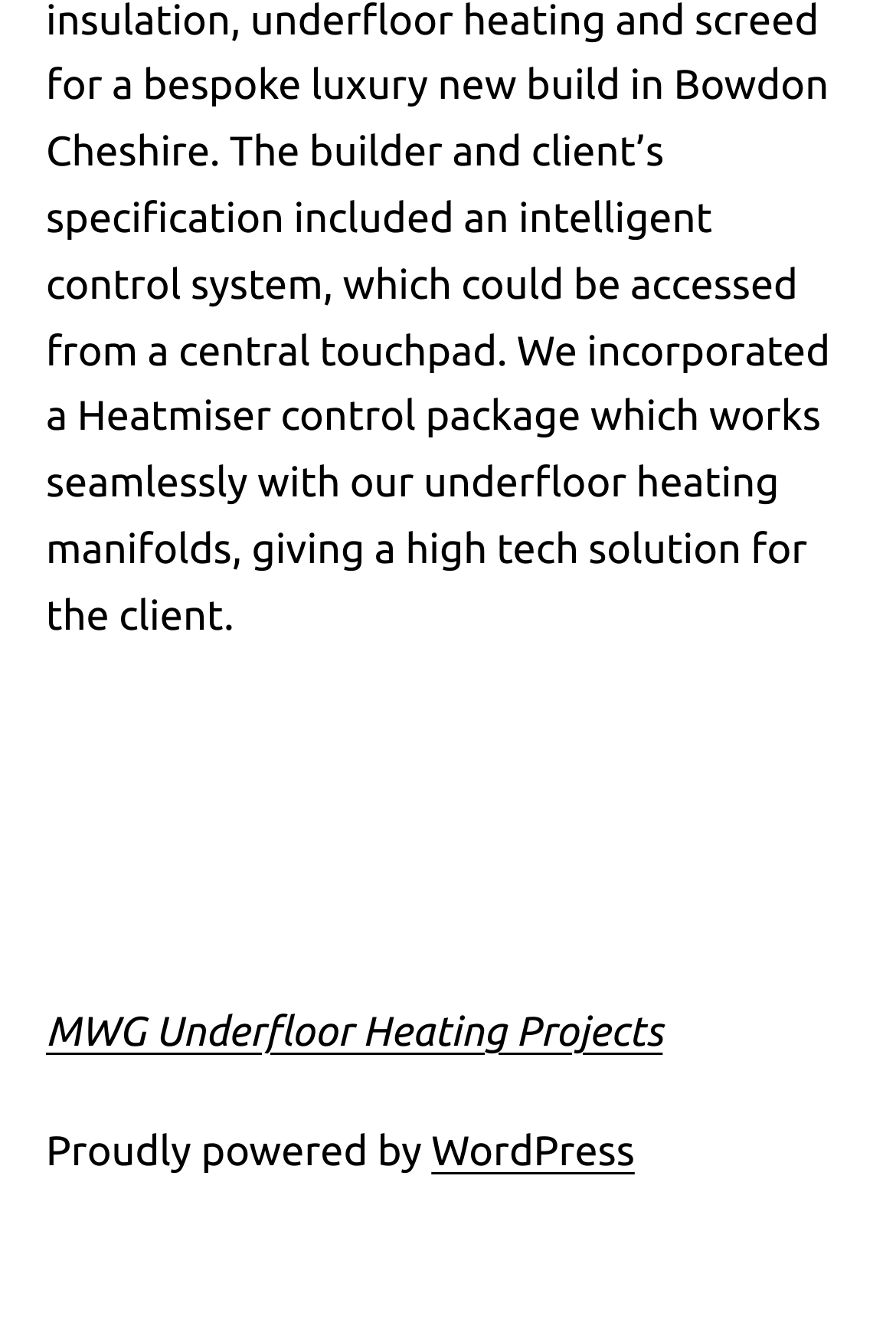Using the given element description, provide the bounding box coordinates (top-left x, top-left y, bottom-right x, bottom-right y) for the corresponding UI element in the screenshot: business

None